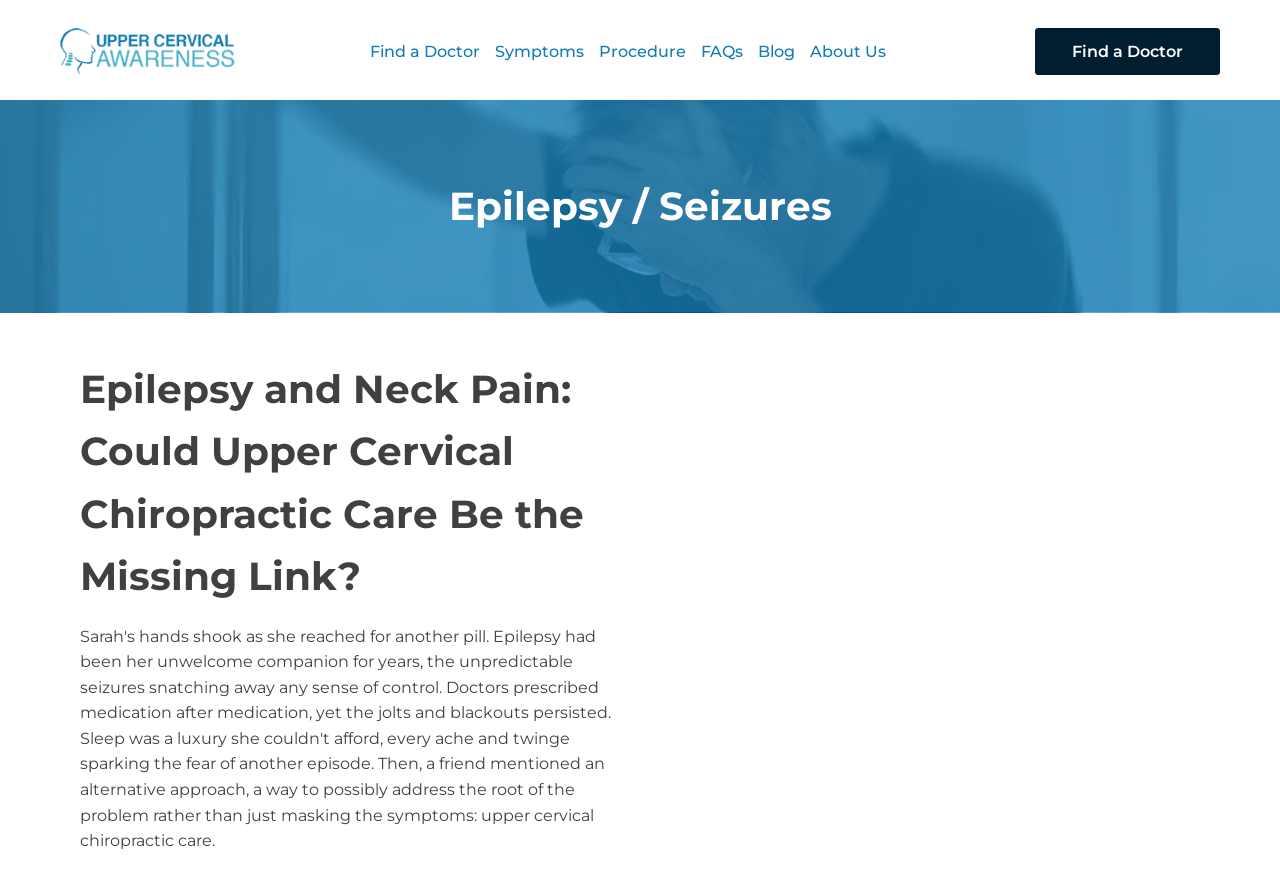From the element description Find a Doctor, predict the bounding box coordinates of the UI element. The coordinates must be specified in the format (top-left x, top-left y, bottom-right x, bottom-right y) and should be within the 0 to 1 range.

[0.809, 0.032, 0.953, 0.086]